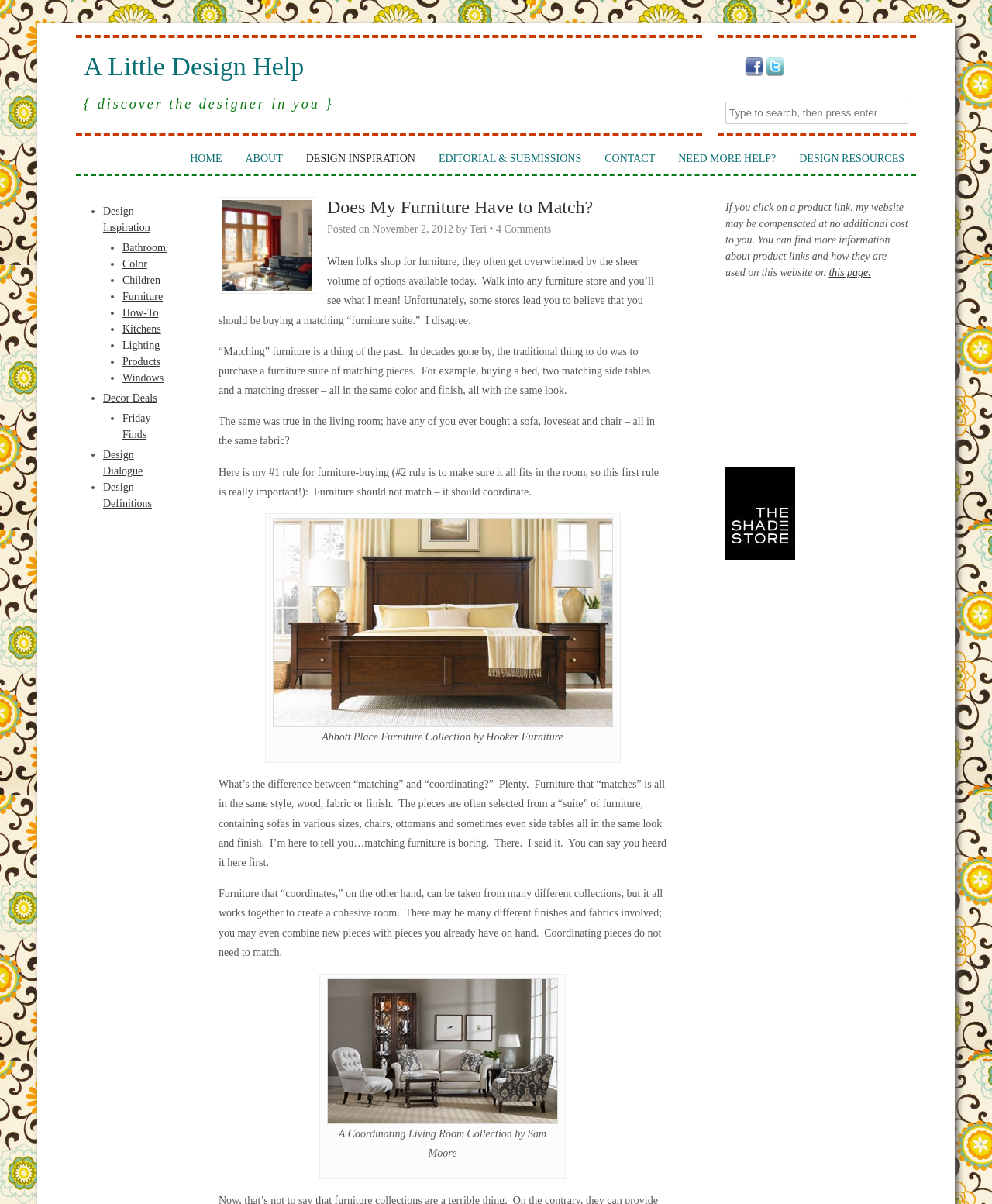Could you please study the image and provide a detailed answer to the question:
What is the author of the article?

The author of the article is 'Teri' which is mentioned below the title of the article, along with the date of posting.